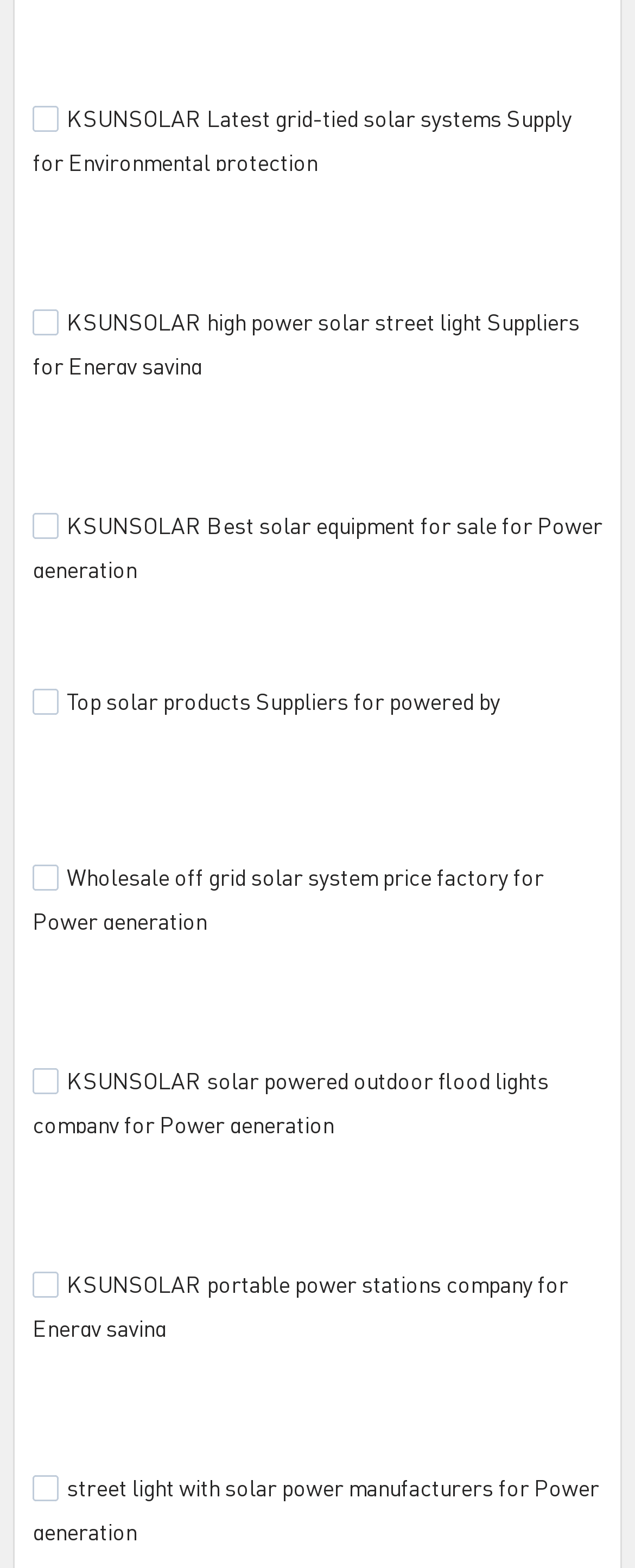Locate the bounding box coordinates of the element to click to perform the following action: 'Click on the image of KSUNSOLAR Best solar equipment for sale for Power generation'. The coordinates should be given as four float values between 0 and 1, in the form of [left, top, right, bottom].

[0.051, 0.271, 0.949, 0.312]